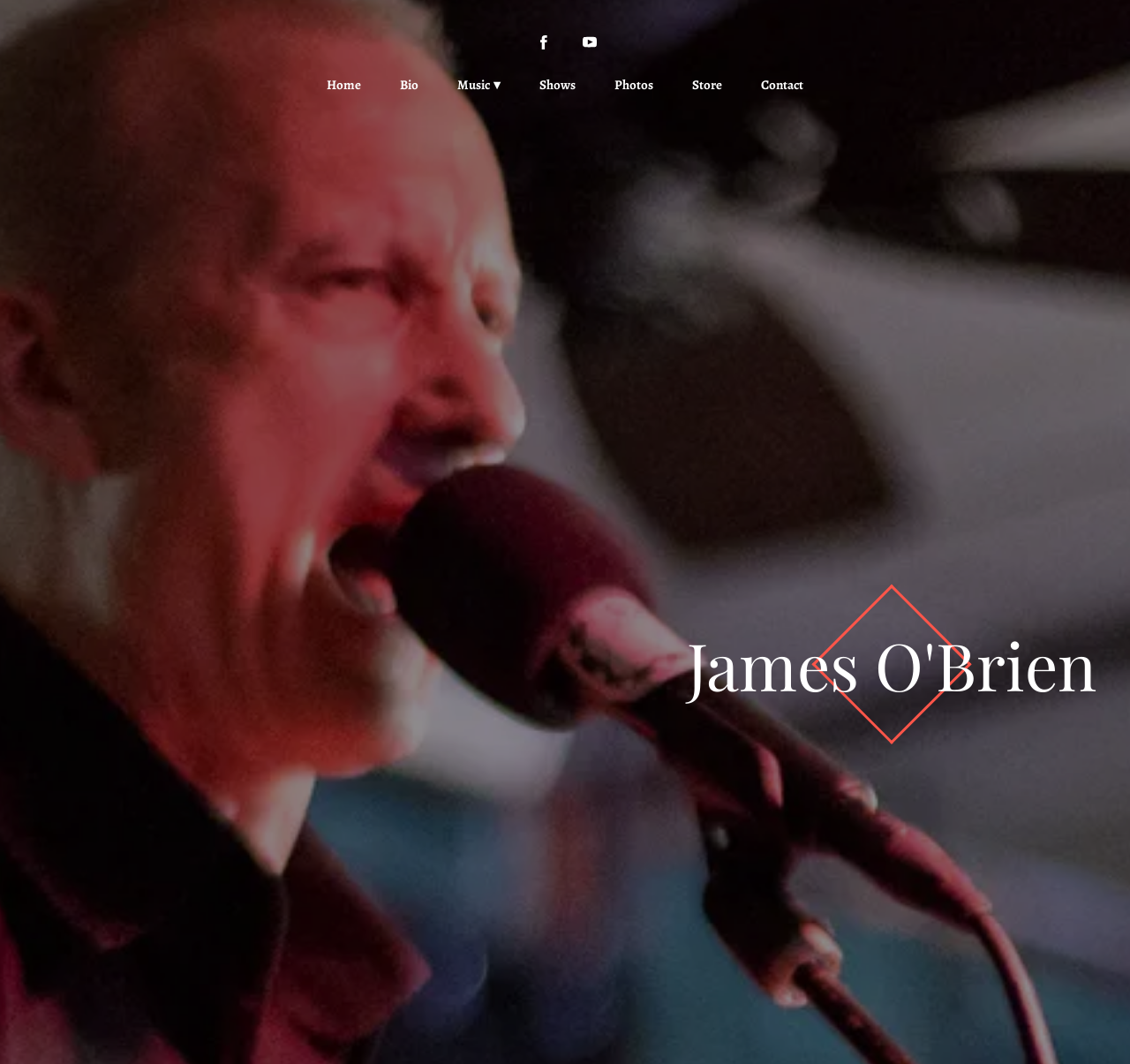Give a comprehensive overview of the webpage, including key elements.

This webpage is titled "Blog 1 - April 2020" and appears to be a personal website or blog. At the top, there are two social media links, one to Facebook and one to YouTube, each accompanied by an image. 

Below these social media links, there is a navigation menu with six links: "Home", "Bio", "Music", "Shows", "Photos", and "Store", followed by "Contact" at the far right. 

The main content area is dominated by a large table, which contains a heading that reads "James O'Brien". This heading is also a link. The table takes up most of the lower half of the webpage.